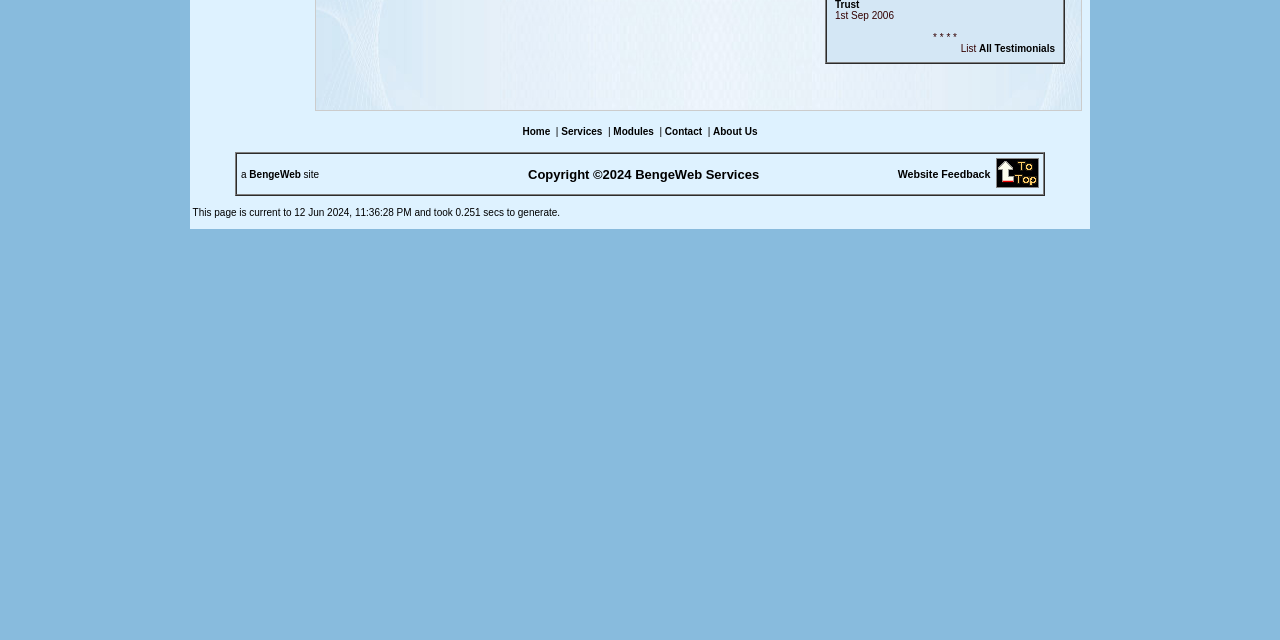Determine the bounding box coordinates for the HTML element described here: "All Testimonials".

[0.765, 0.068, 0.824, 0.085]